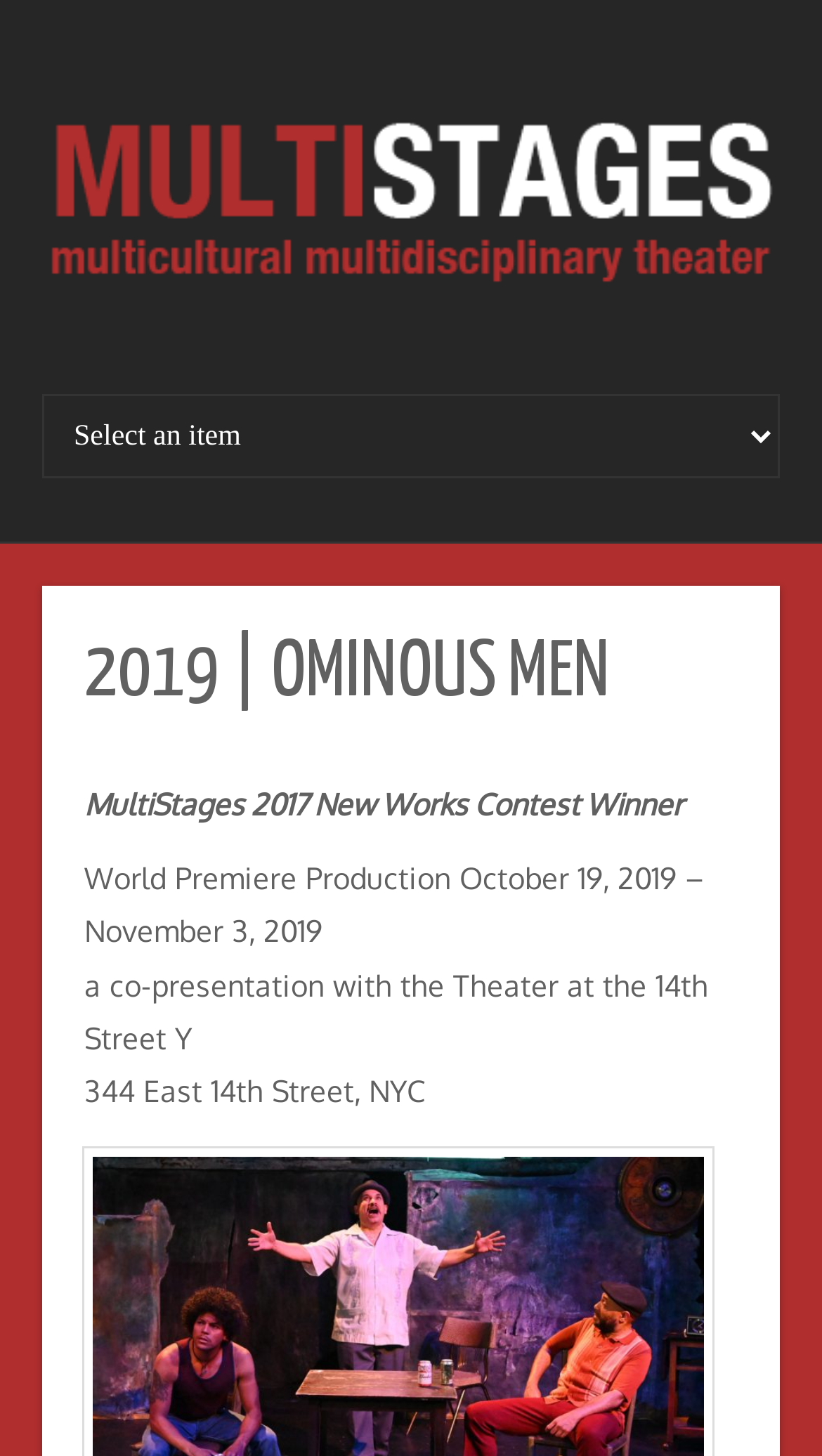Extract the primary headline from the webpage and present its text.

2019 | OMINOUS MEN